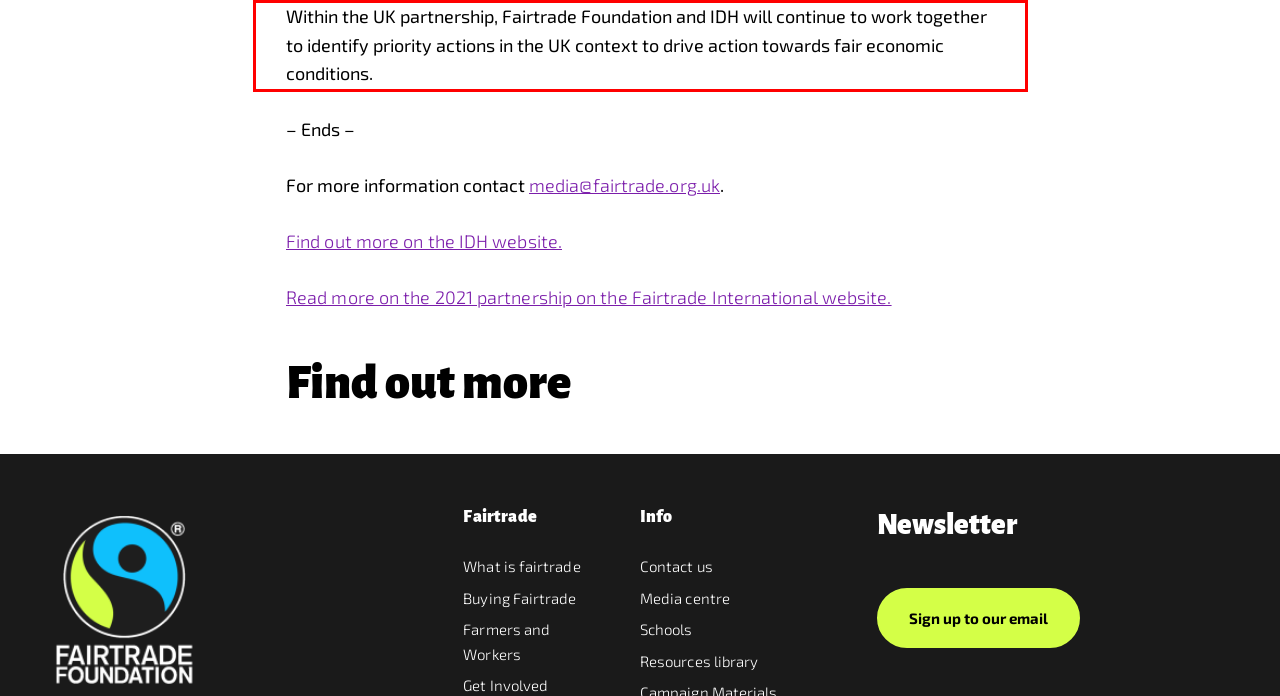You are provided with a screenshot of a webpage that includes a red bounding box. Extract and generate the text content found within the red bounding box.

Within the UK partnership, Fairtrade Foundation and IDH will continue to work together to identify priority actions in the UK context to drive action towards fair economic conditions.